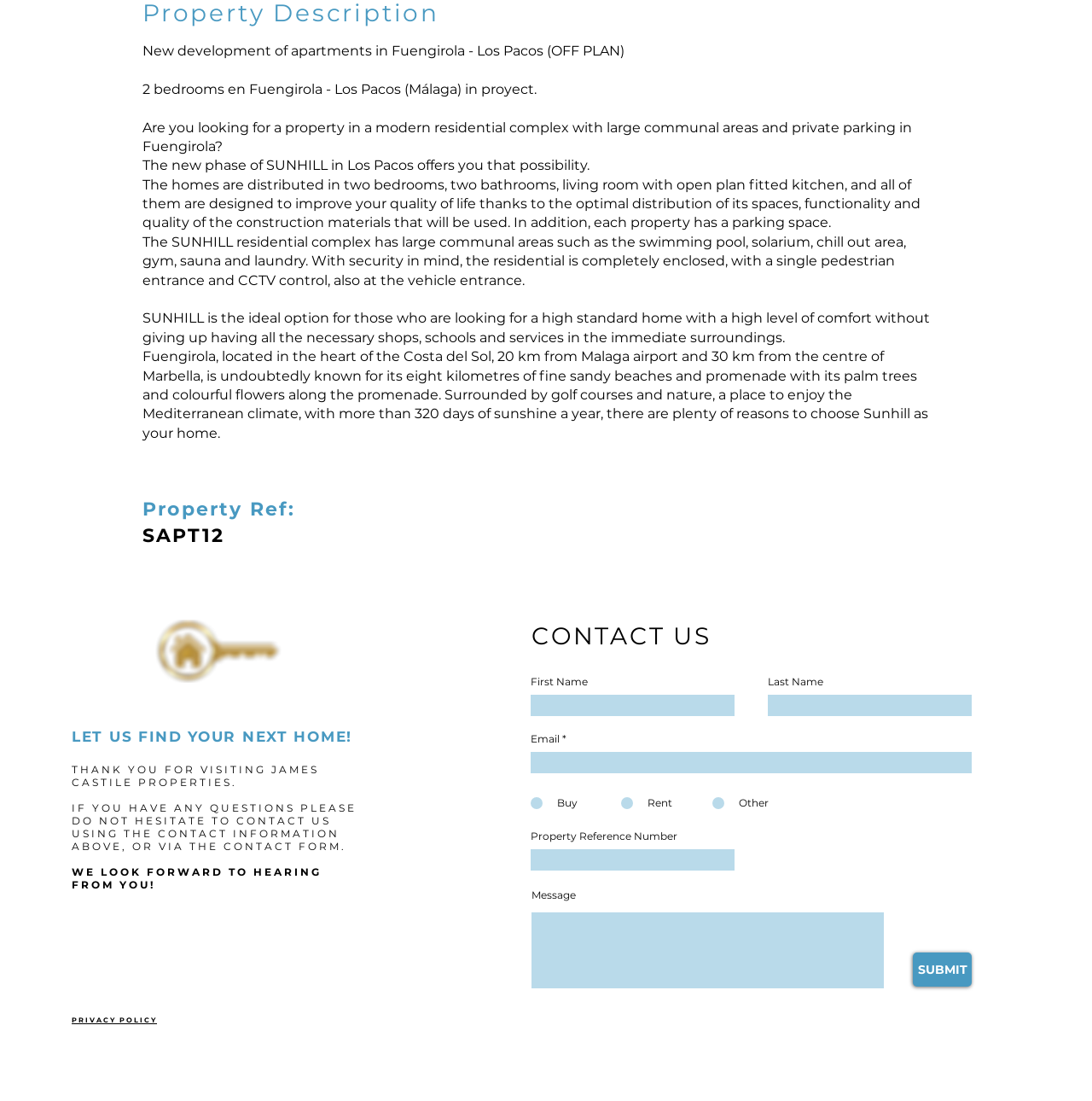Provide a brief response in the form of a single word or phrase:
What is the location of Fuengirola?

Costa del Sol